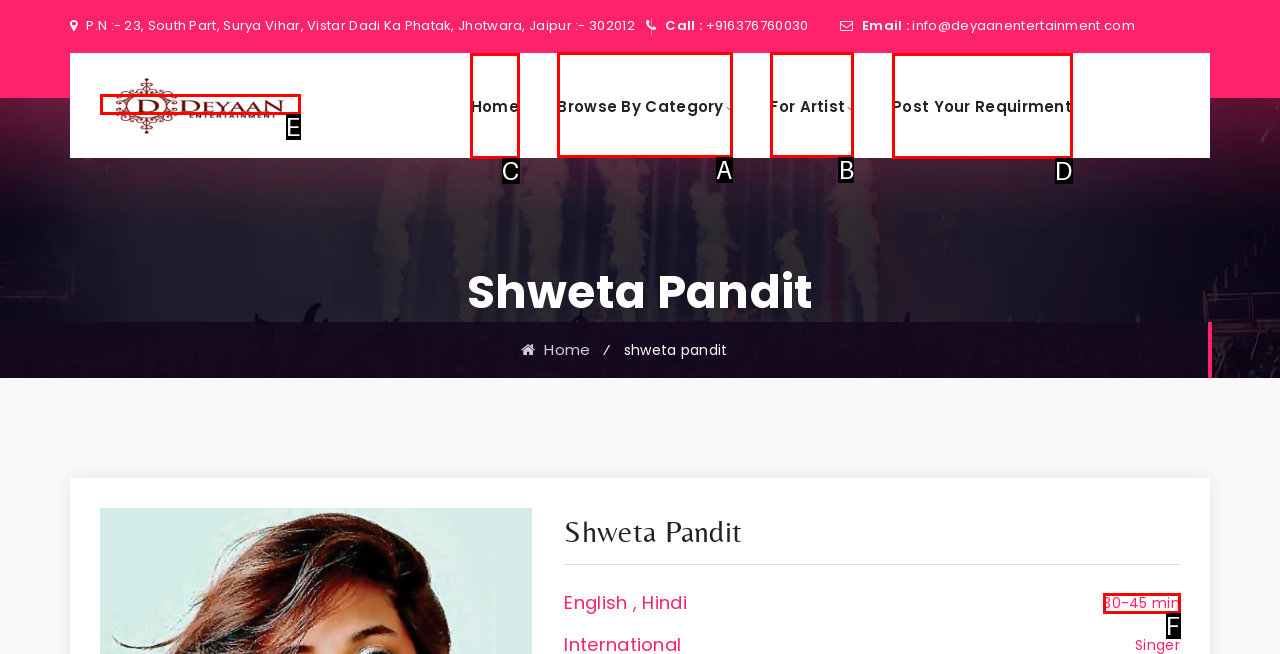Choose the letter that best represents the description: Browse by Category. Provide the letter as your response.

A